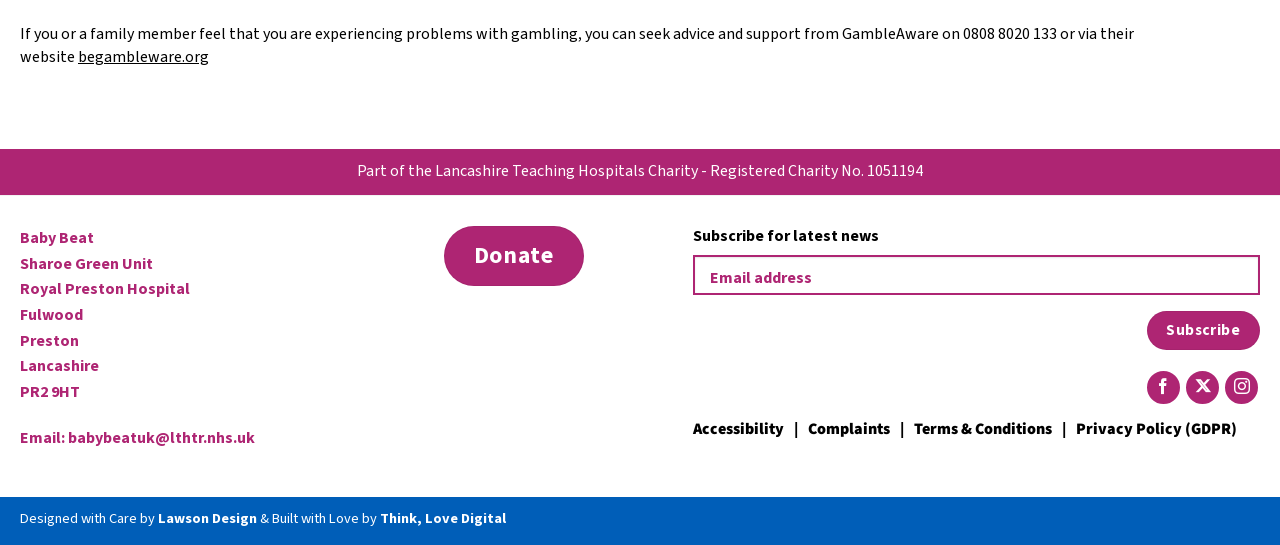Indicate the bounding box coordinates of the element that must be clicked to execute the instruction: "Click Donate". The coordinates should be given as four float numbers between 0 and 1, i.e., [left, top, right, bottom].

[0.347, 0.415, 0.456, 0.525]